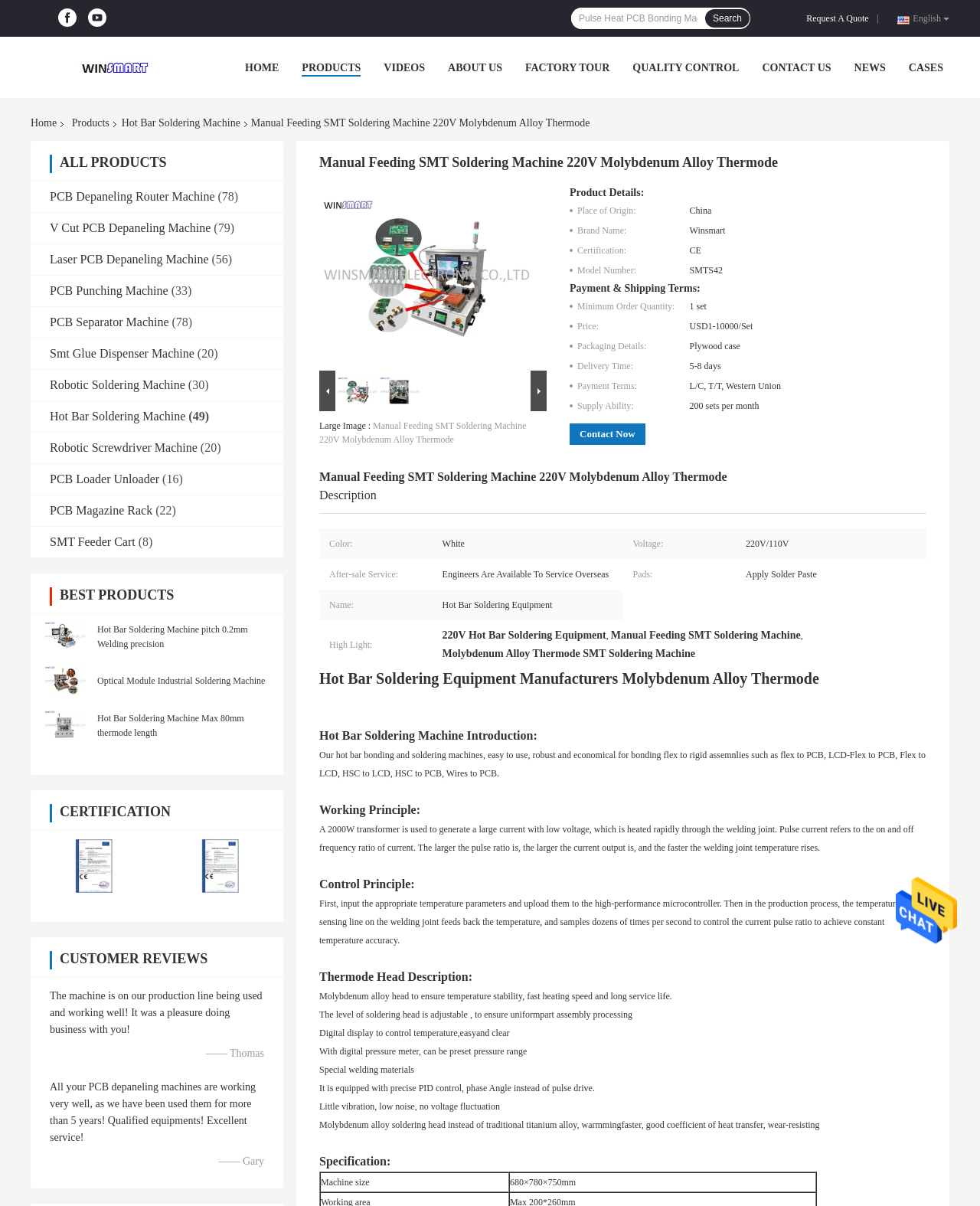Please indicate the bounding box coordinates for the clickable area to complete the following task: "Search for products". The coordinates should be specified as four float numbers between 0 and 1, i.e., [left, top, right, bottom].

[0.583, 0.006, 0.72, 0.024]